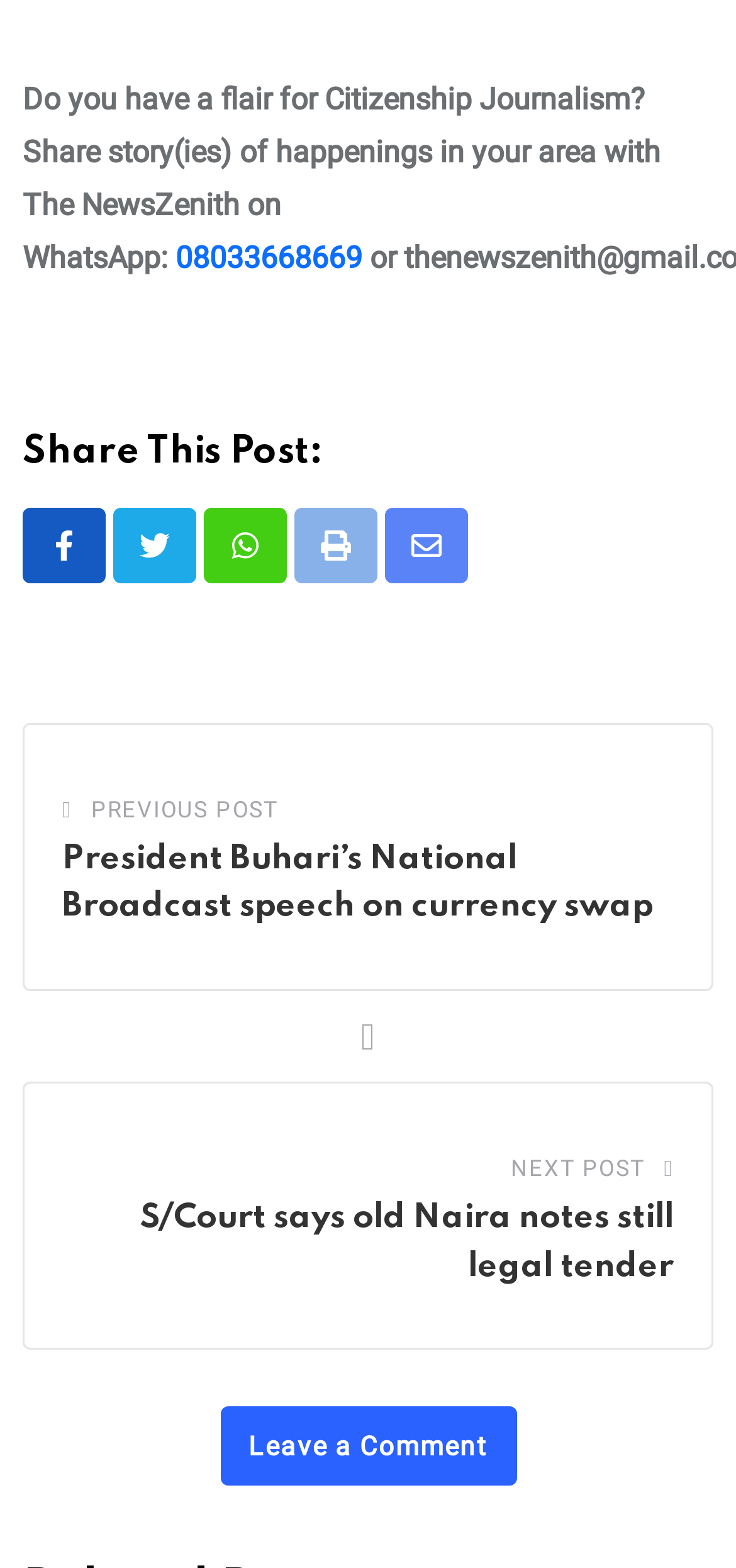Respond to the following question using a concise word or phrase: 
What is the navigation button below the current post?

NEXT POST